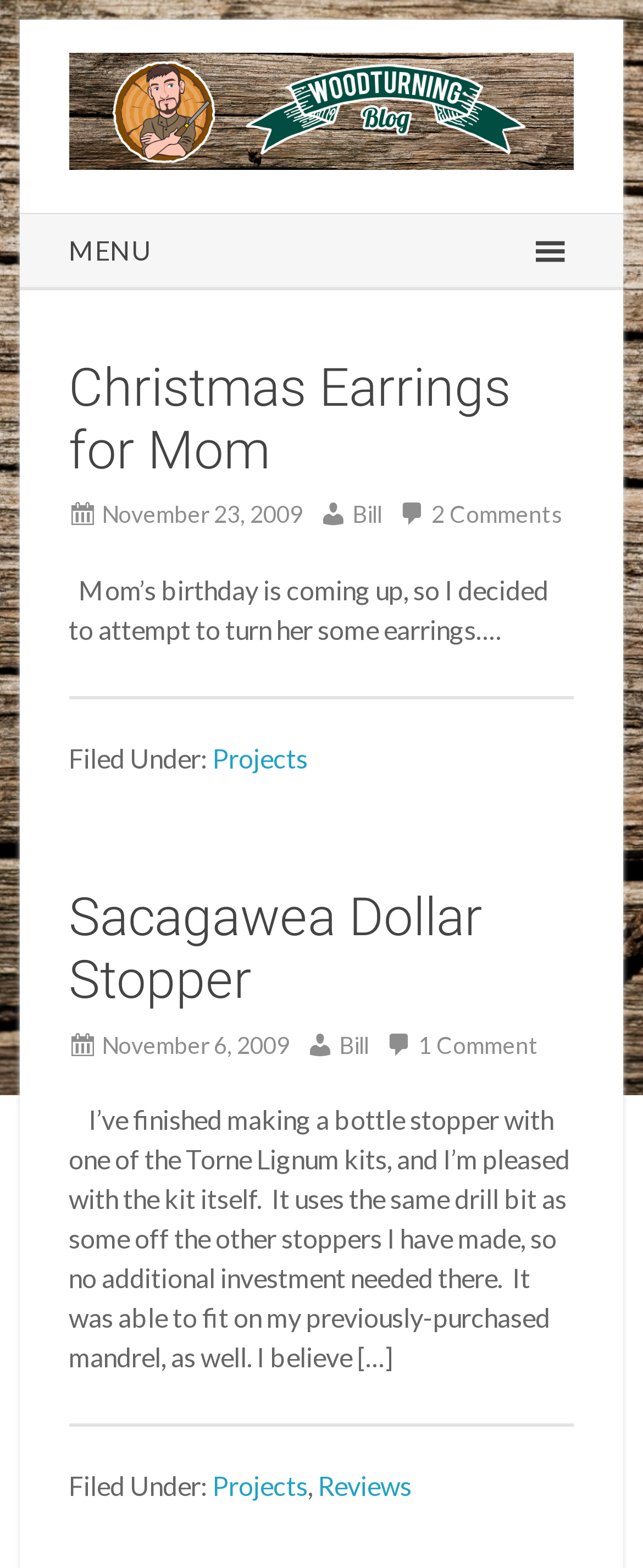Please use the details from the image to answer the following question comprehensively:
What categories are the articles filed under?

I examined the footer elements of the articles and found that they are filed under categories 'Projects' and 'Reviews'.